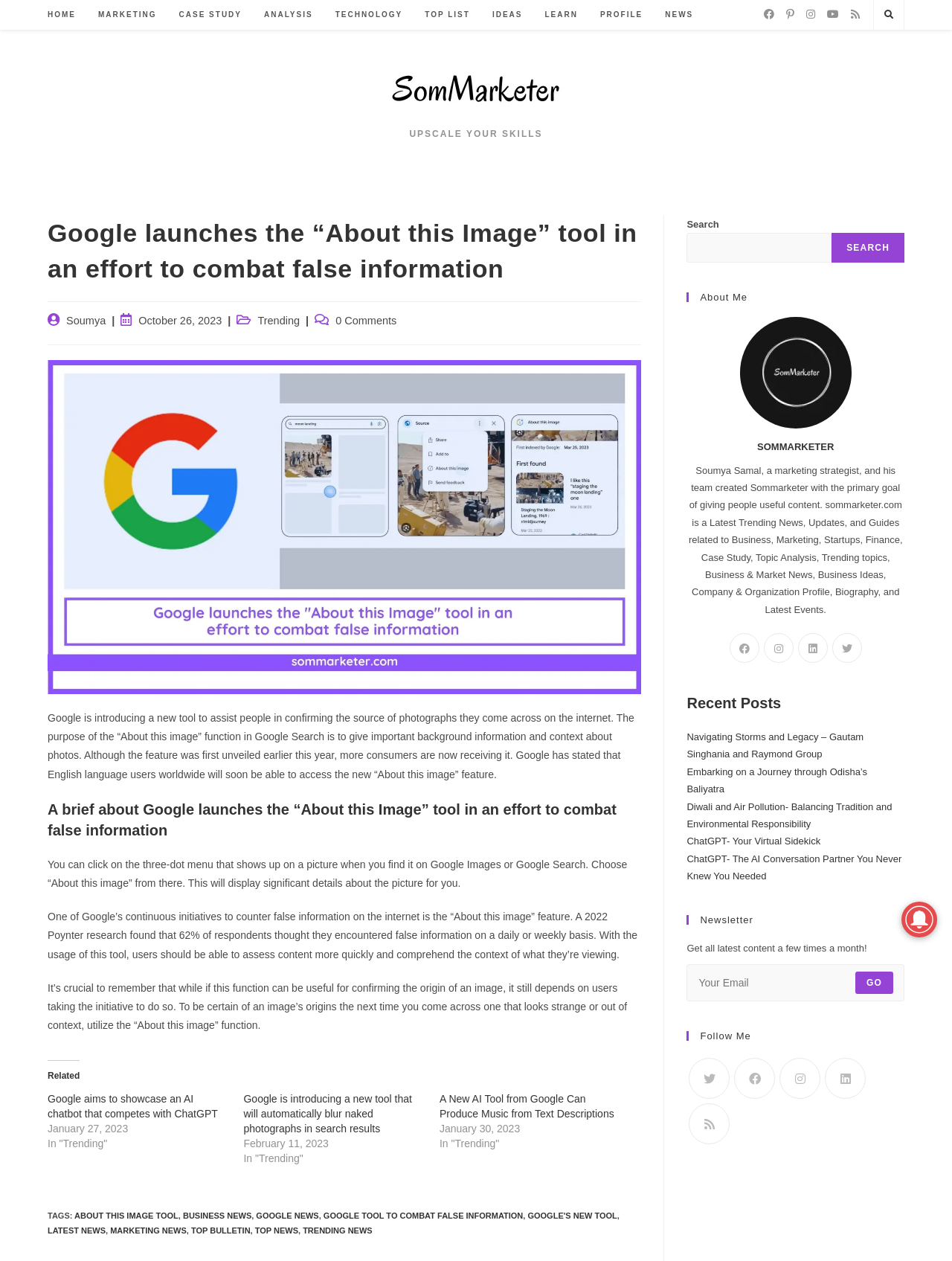Identify and extract the main heading of the webpage.

Google launches the “About this Image” tool in an effort to combat false information